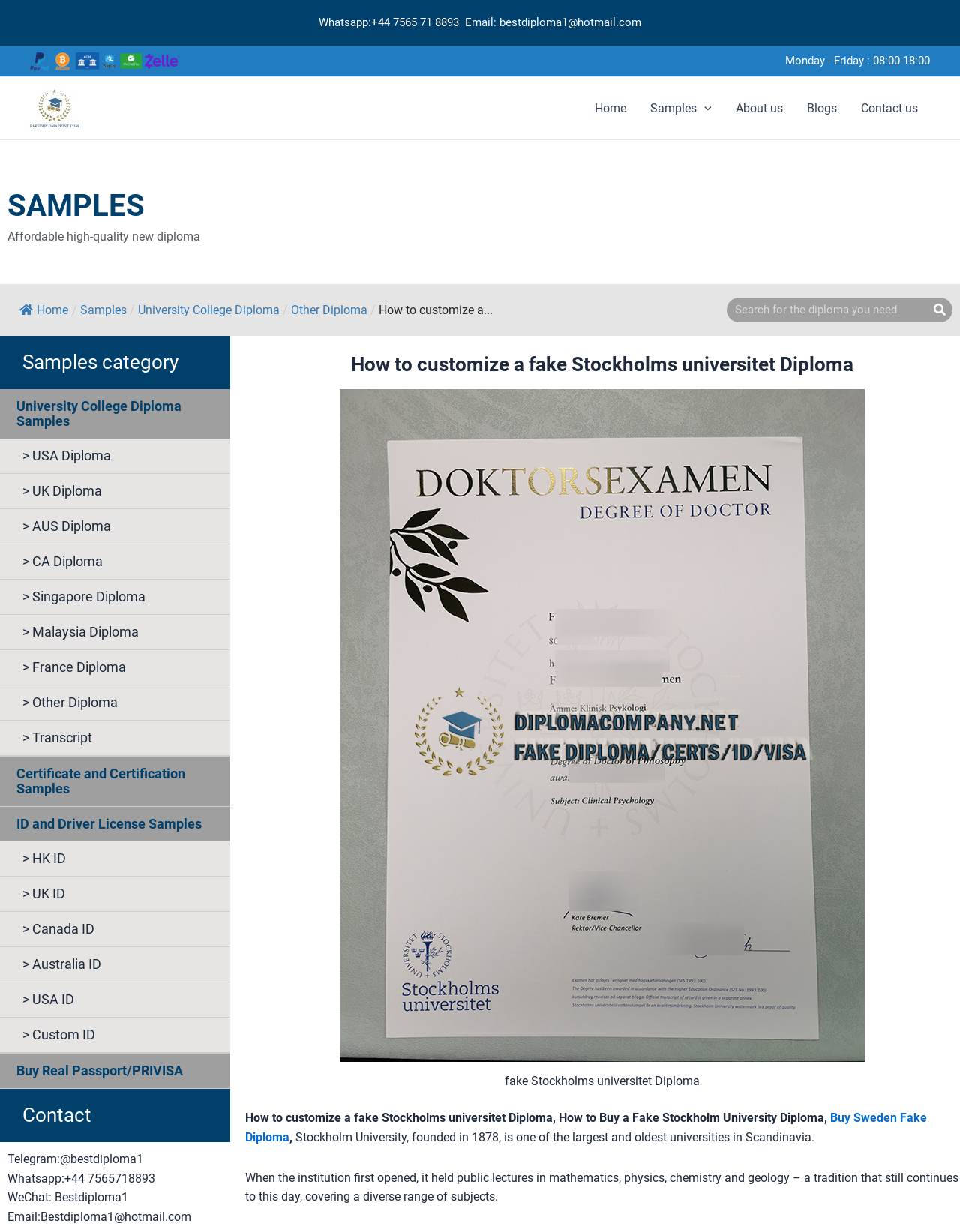Please identify the bounding box coordinates of the region to click in order to complete the task: "Buy a fake Stockholm University Diploma". The coordinates must be four float numbers between 0 and 1, specified as [left, top, right, bottom].

[0.255, 0.902, 0.966, 0.929]